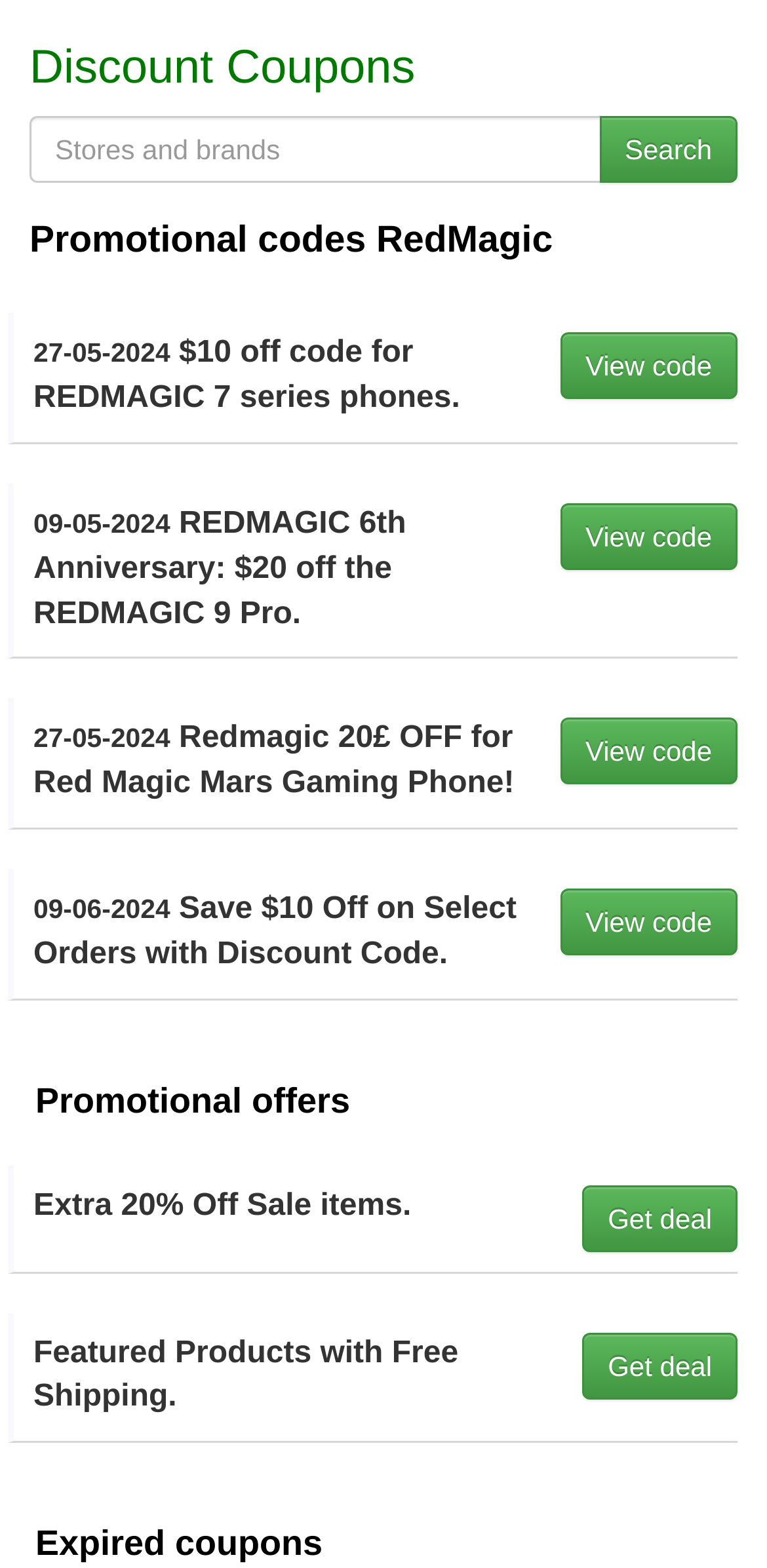Find the bounding box coordinates for the area that should be clicked to accomplish the instruction: "Search for promotional codes".

[0.781, 0.074, 0.962, 0.117]